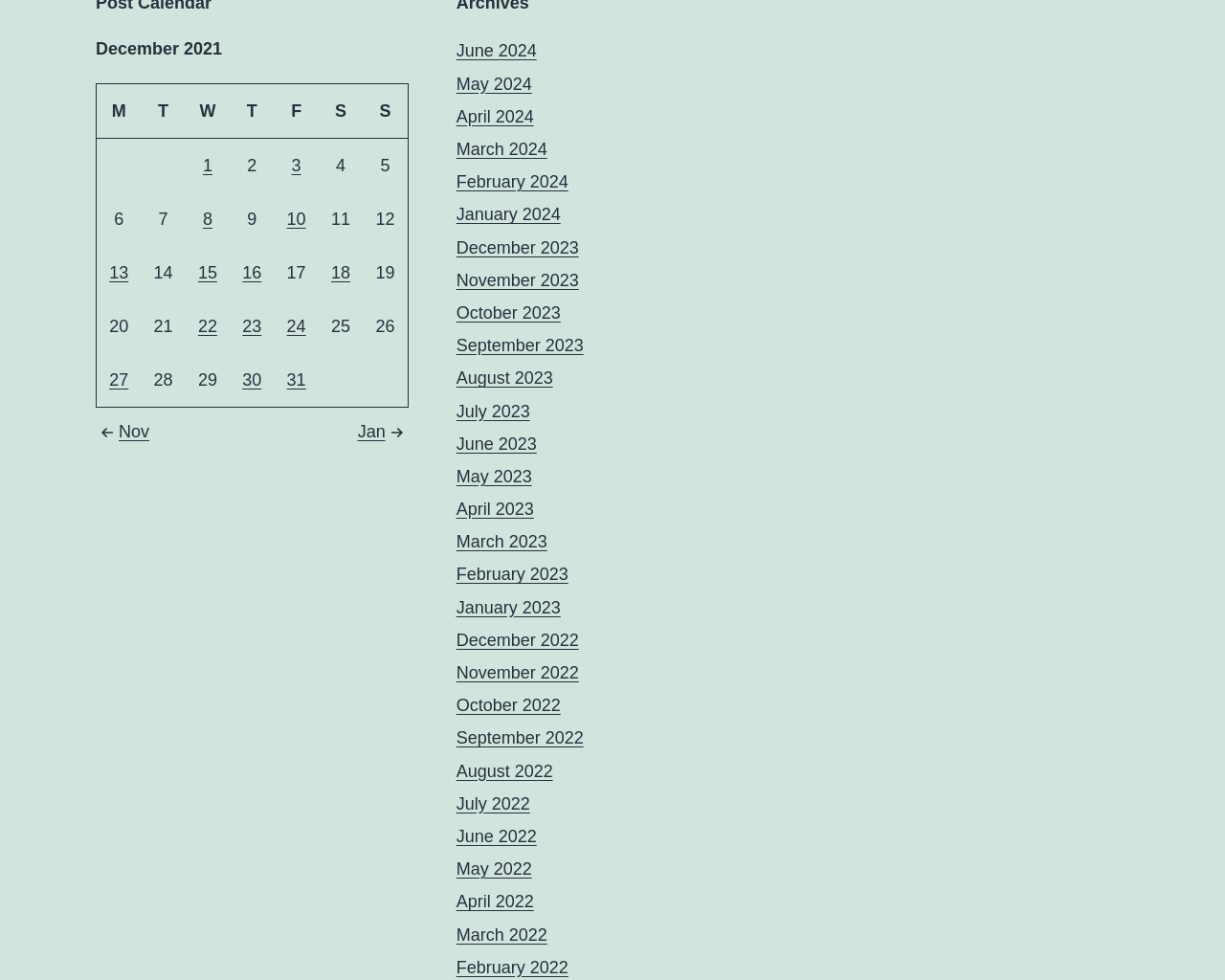Find the bounding box coordinates corresponding to the UI element with the description: "Jan". The coordinates should be formatted as [left, top, right, bottom], with values as floats between 0 and 1.

[0.292, 0.431, 0.333, 0.45]